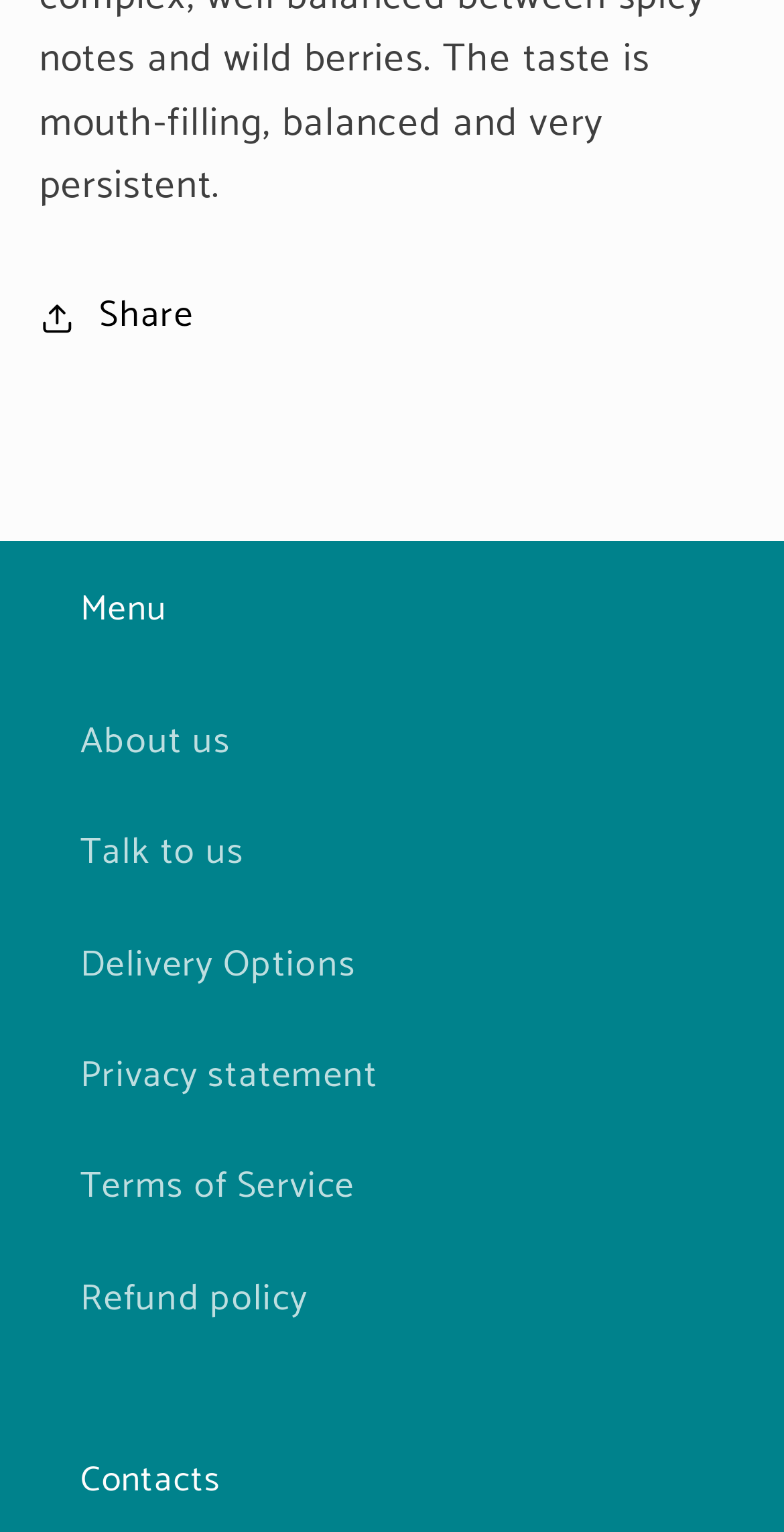Show the bounding box coordinates for the HTML element as described: "About us".

[0.103, 0.449, 0.897, 0.522]